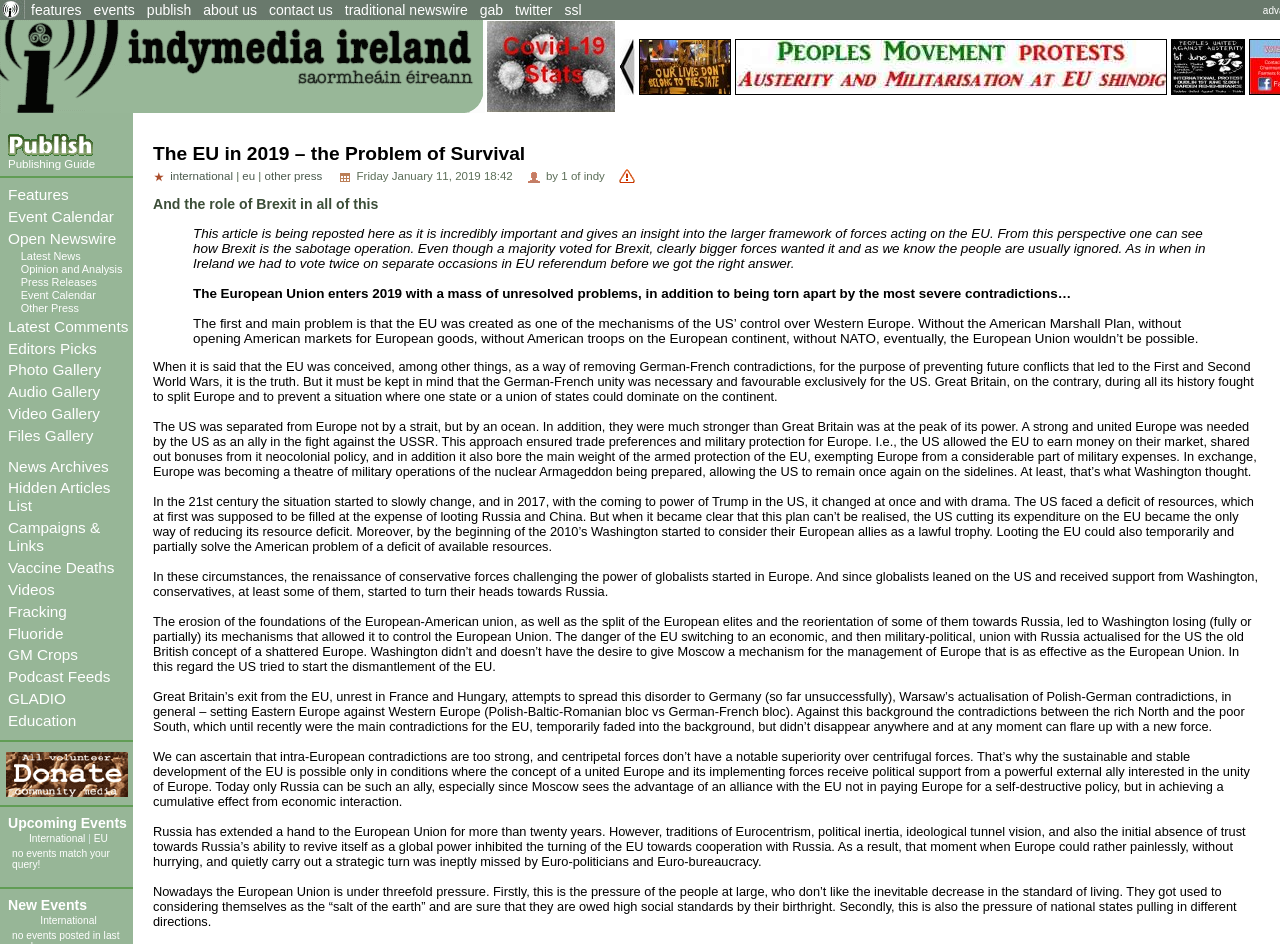Extract the main headline from the webpage and generate its text.

The EU in 2019 – the Problem of Survival